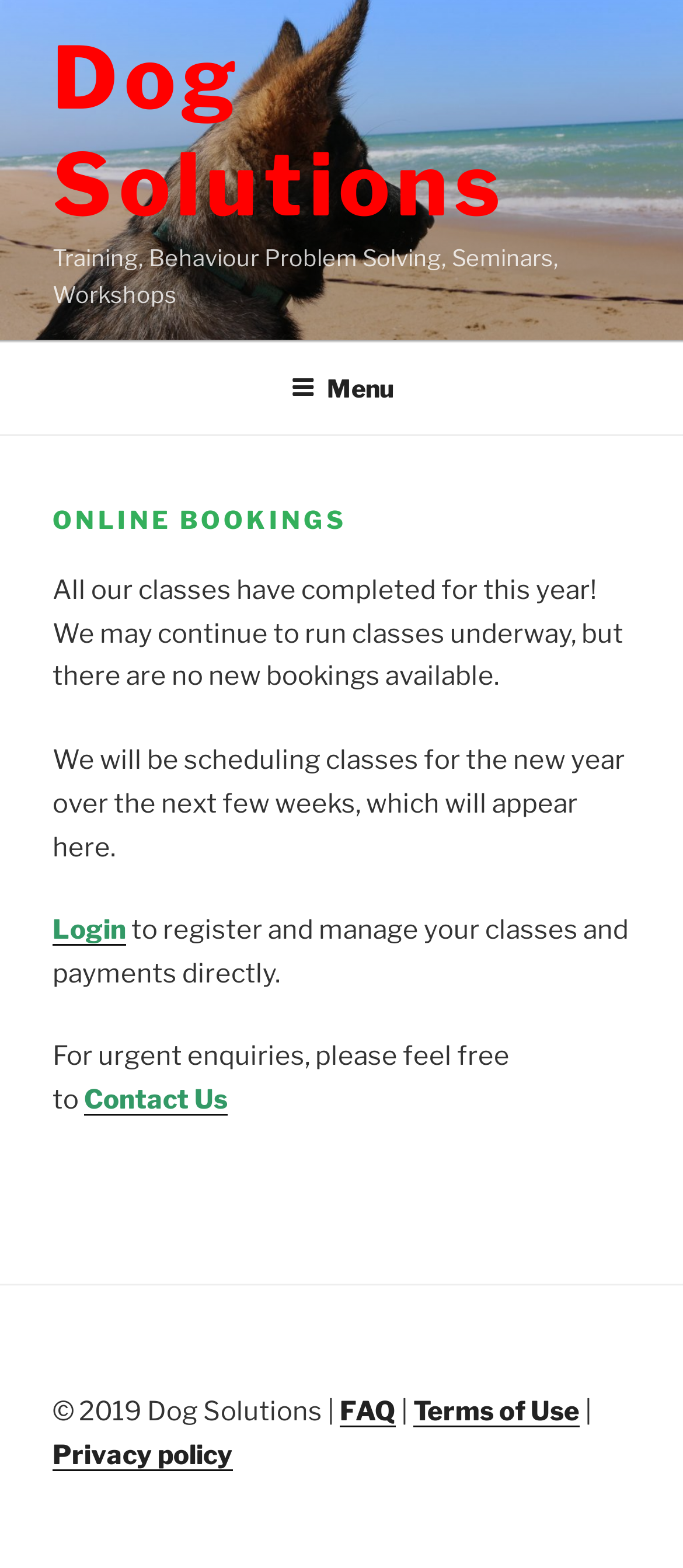Detail the various sections and features of the webpage.

The webpage is about online bookings for dog solutions, with a focus on training, behavior problem solving, seminars, and workshops. At the top, there is a link to "Dog Solutions" and a brief description of the services offered. Below this, there is a top menu navigation bar that spans the entire width of the page, containing a button labeled "Menu".

The main content of the page is divided into an article section, which takes up most of the page. At the top of this section, there is a large heading that reads "ONLINE BOOKINGS". Below this, there is a notice stating that all classes for the current year have been completed and no new bookings are available. However, it is mentioned that new classes for the upcoming year will be scheduled and listed on the page soon.

There is a link to "Login" to register and manage classes and payments, accompanied by a brief description of its purpose. For urgent enquiries, users are directed to contact the website administrators via a "Contact Us" link. At the bottom of the page, there is a copyright notice and links to "FAQ", "Terms of Use", and "Privacy policy".